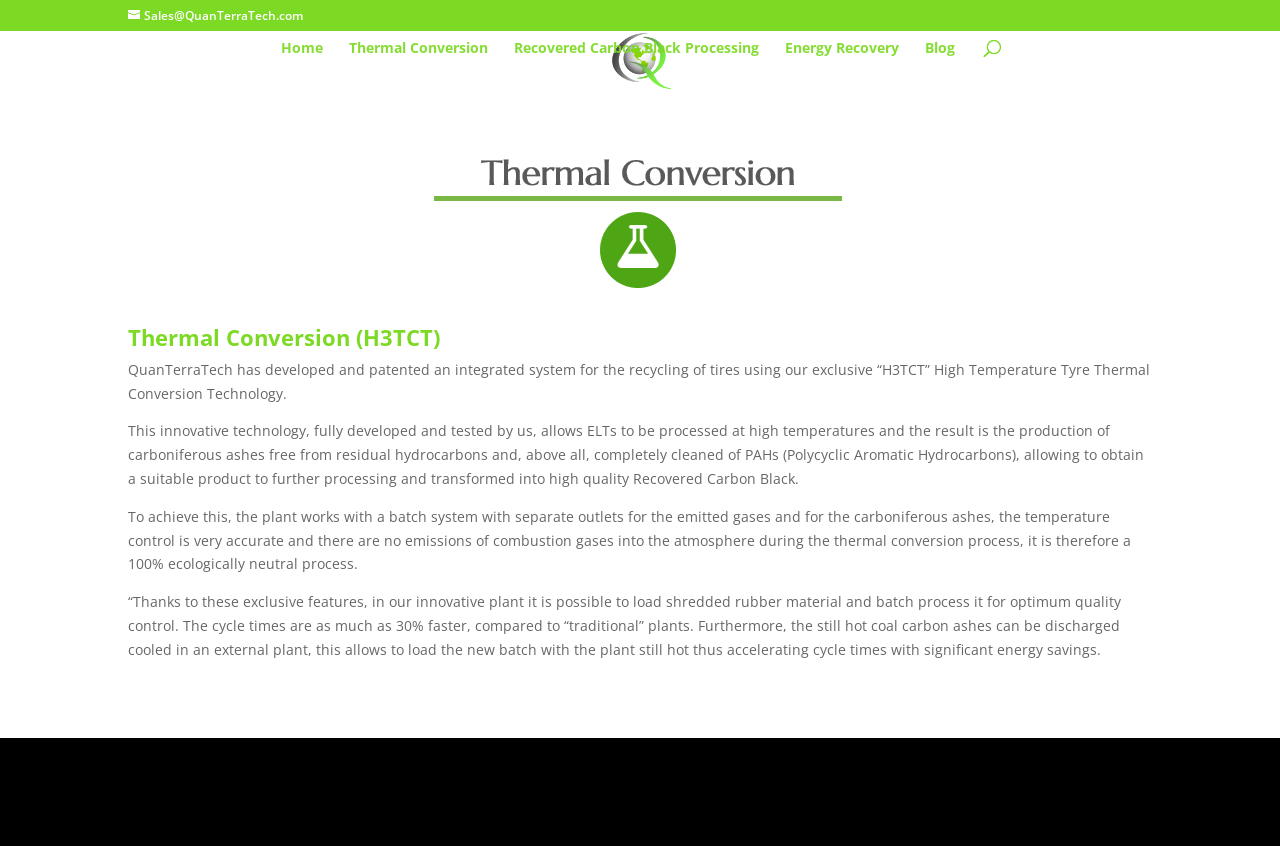What is the purpose of QuanTerraTech's thermal conversion process?
Using the image, answer in one word or phrase.

Recycling of tires